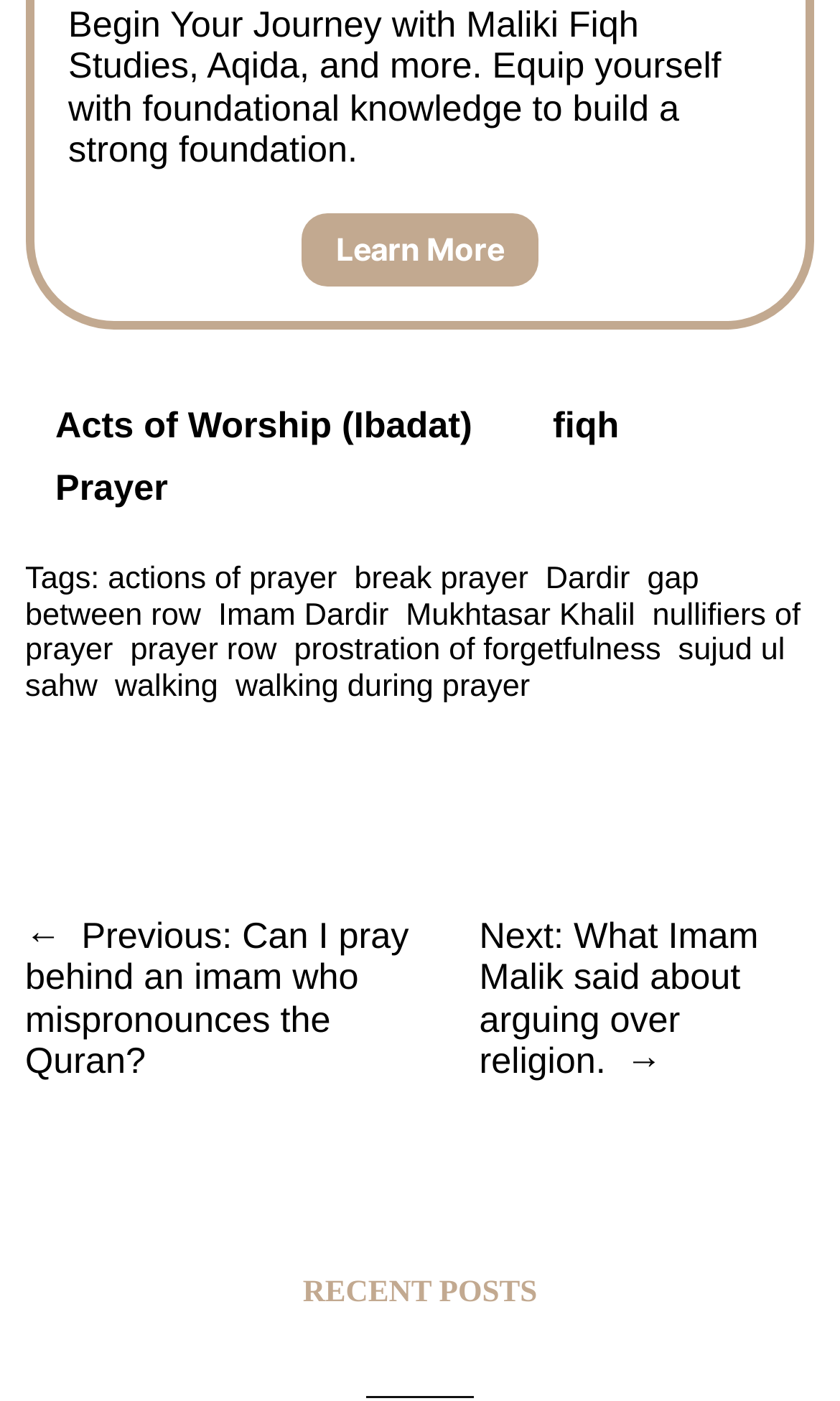What is the main topic of this webpage?
Please use the visual content to give a single word or phrase answer.

Maliki Fiqh Studies